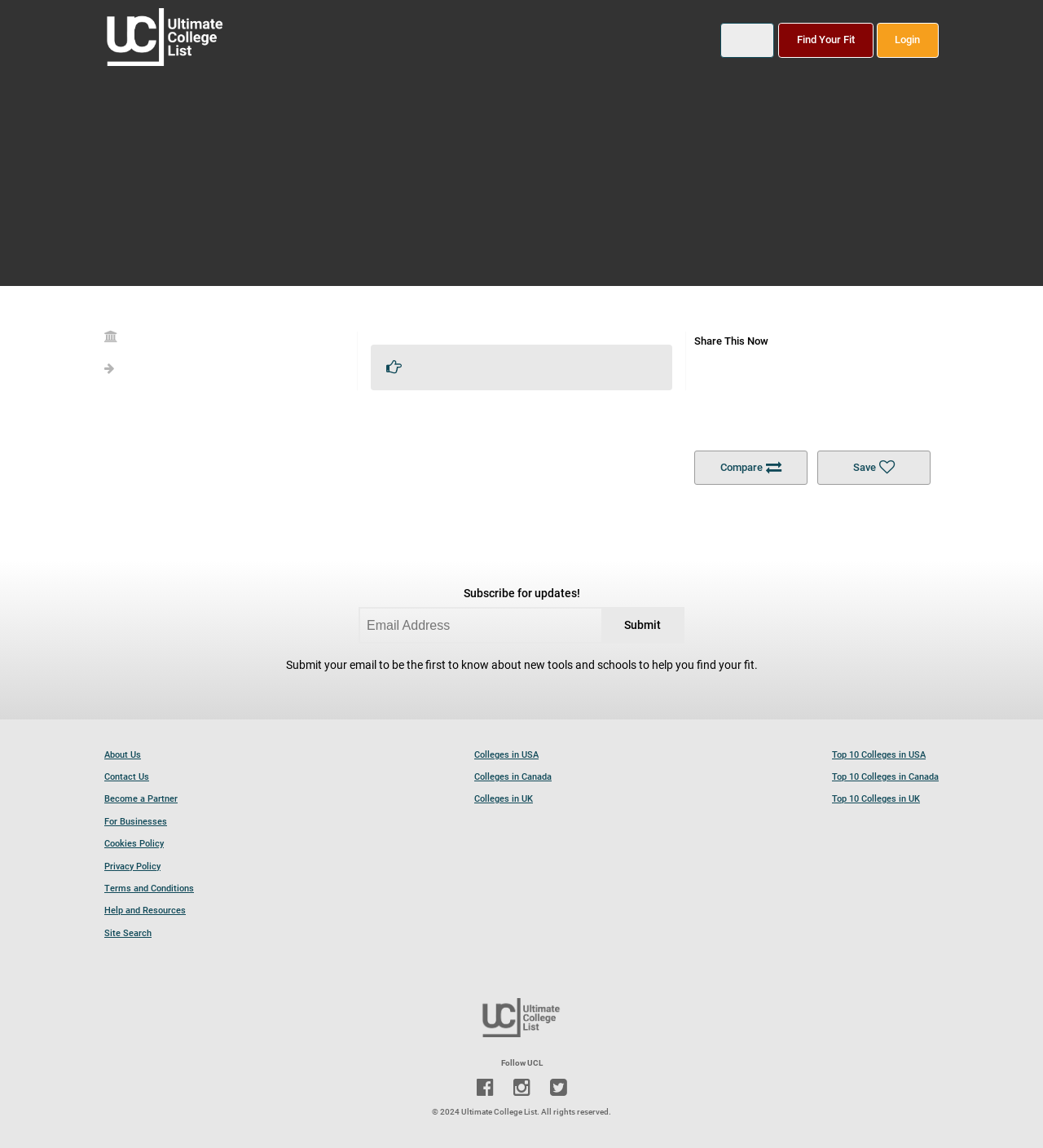What is the name of the university offering the Control and Information Systems program?
Using the screenshot, give a one-word or short phrase answer.

VSB - Technical University of Ostrava